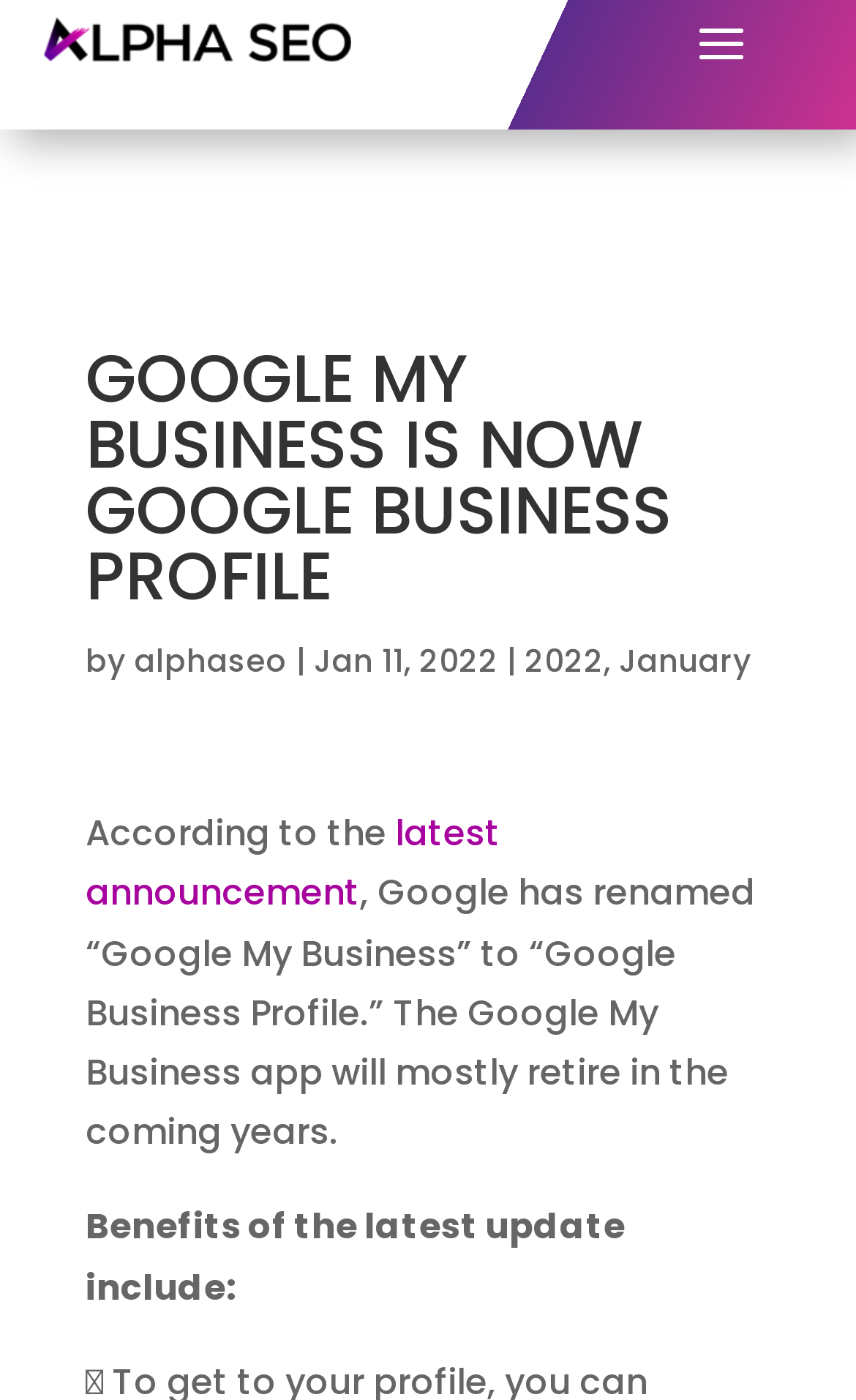When was the article published? Refer to the image and provide a one-word or short phrase answer.

Jan 11, 2022